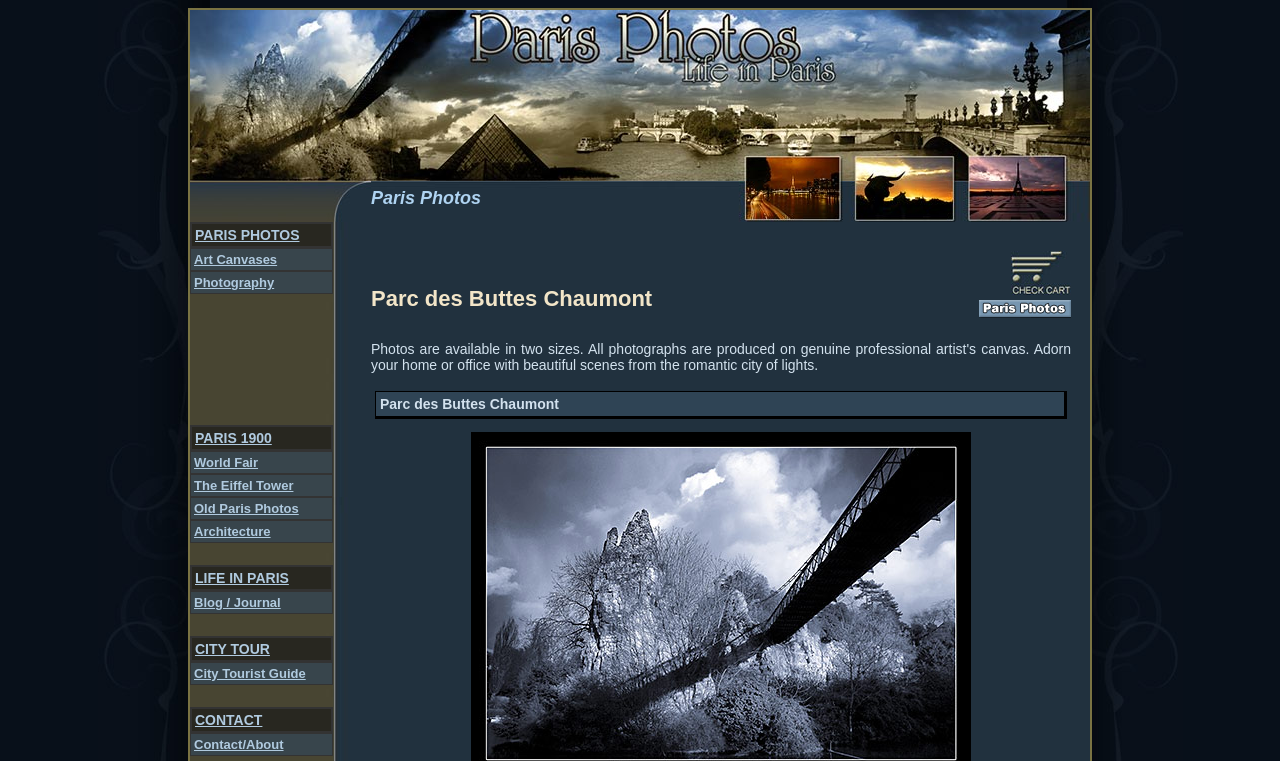What is the text of the first heading in the webpage?
Based on the image, give a one-word or short phrase answer.

Paris Photos